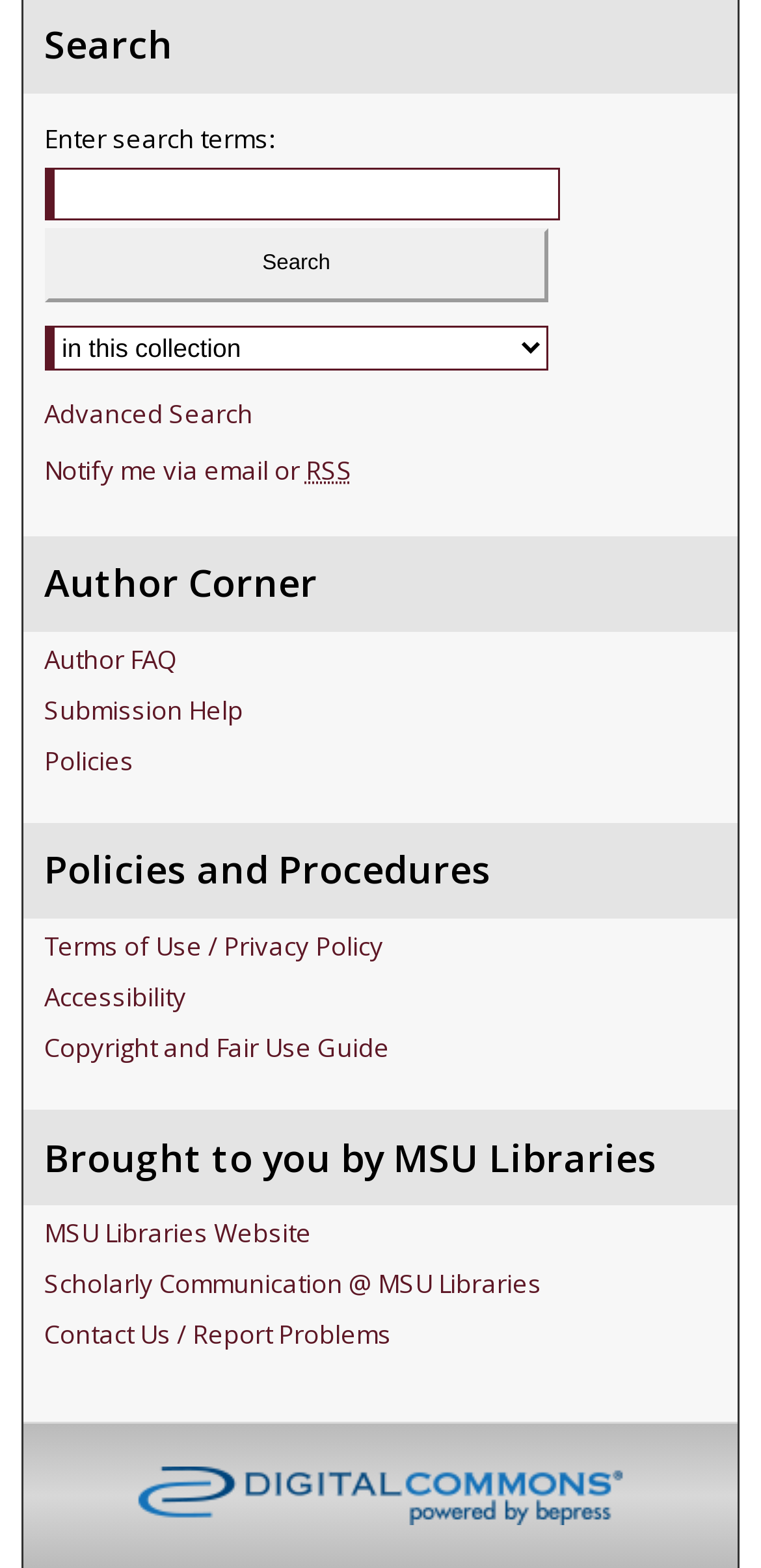Please provide a one-word or phrase answer to the question: 
What is the affiliation of the website?

MSU Libraries